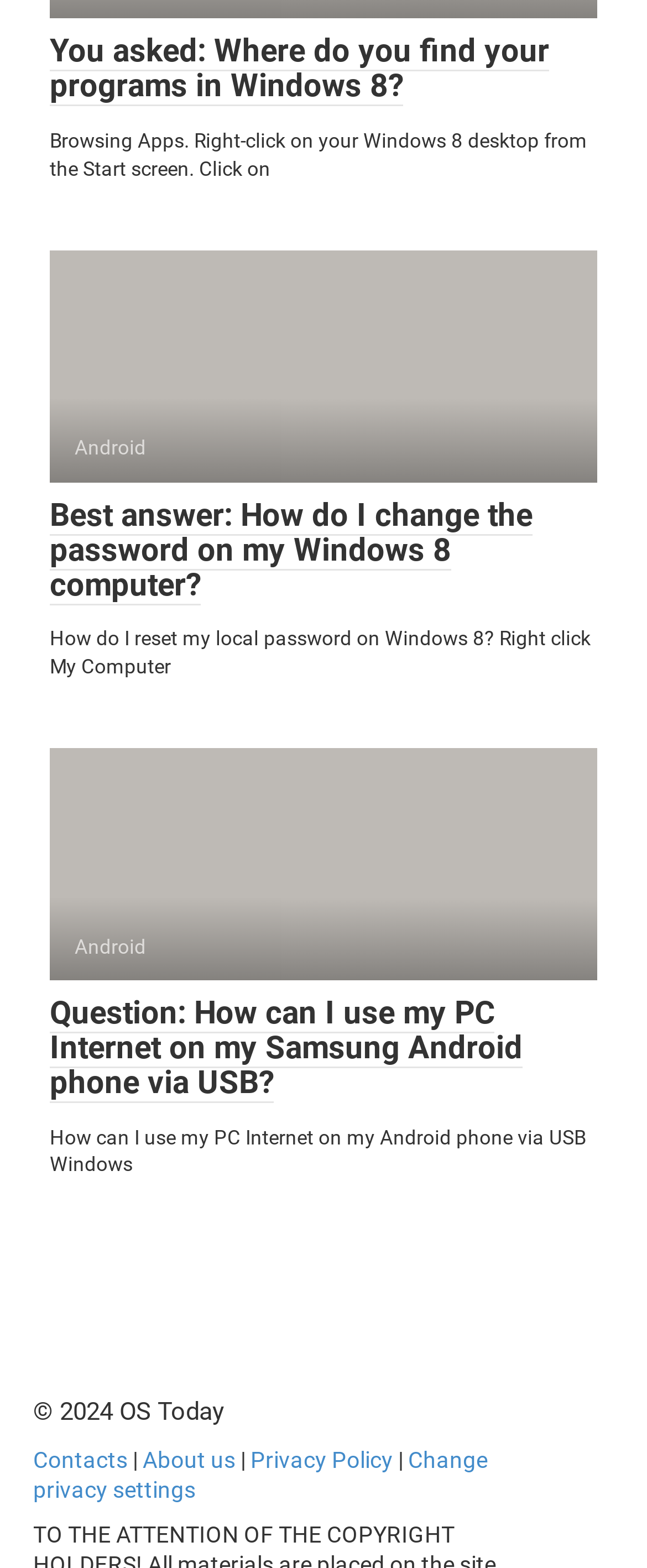Identify the bounding box coordinates of the clickable region necessary to fulfill the following instruction: "Click on 'You asked: Where do you find your programs in Windows 8?'". The bounding box coordinates should be four float numbers between 0 and 1, i.e., [left, top, right, bottom].

[0.077, 0.02, 0.849, 0.068]